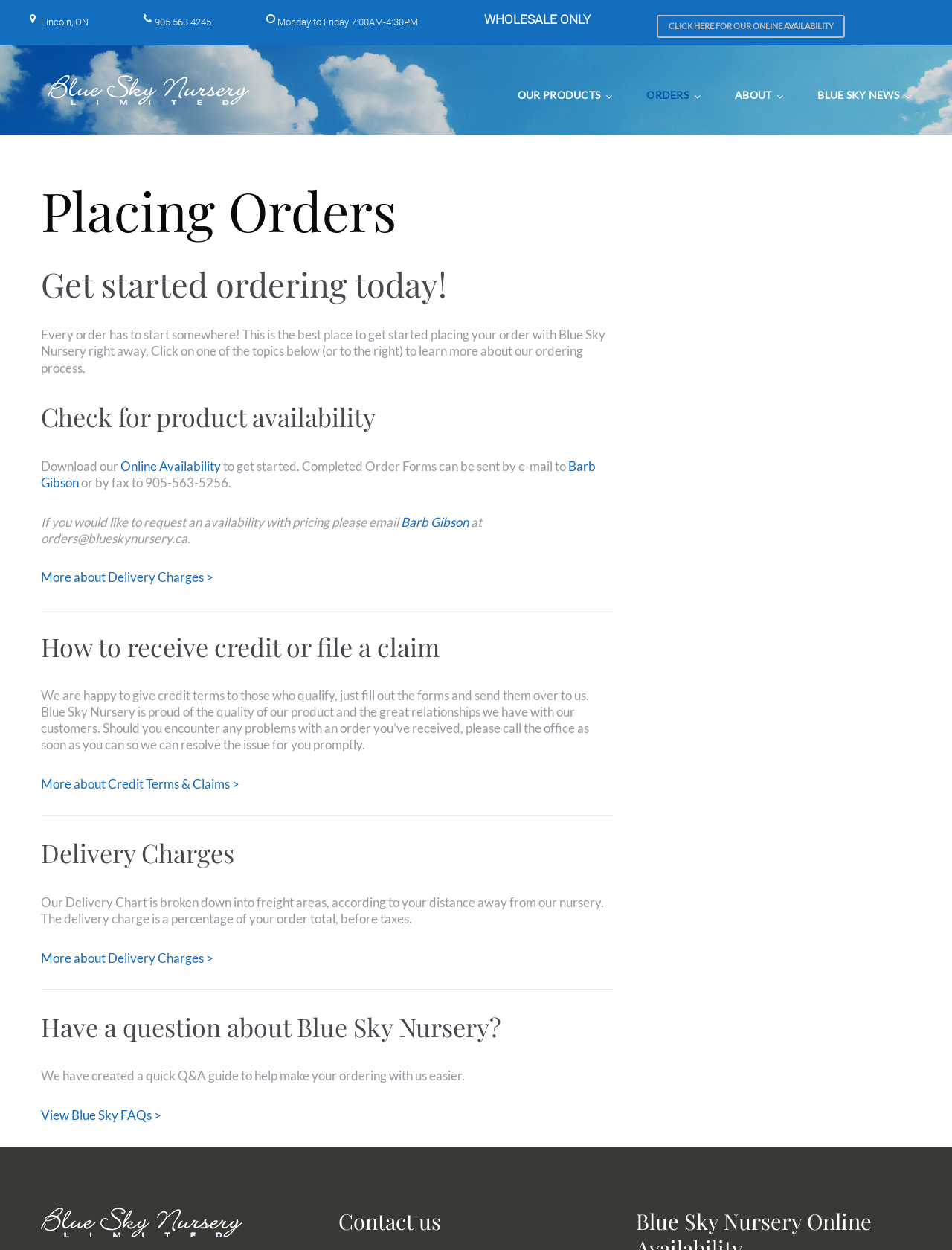Find the bounding box coordinates for the element that must be clicked to complete the instruction: "Learn more about credit terms and claims". The coordinates should be four float numbers between 0 and 1, indicated as [left, top, right, bottom].

[0.043, 0.621, 0.252, 0.633]